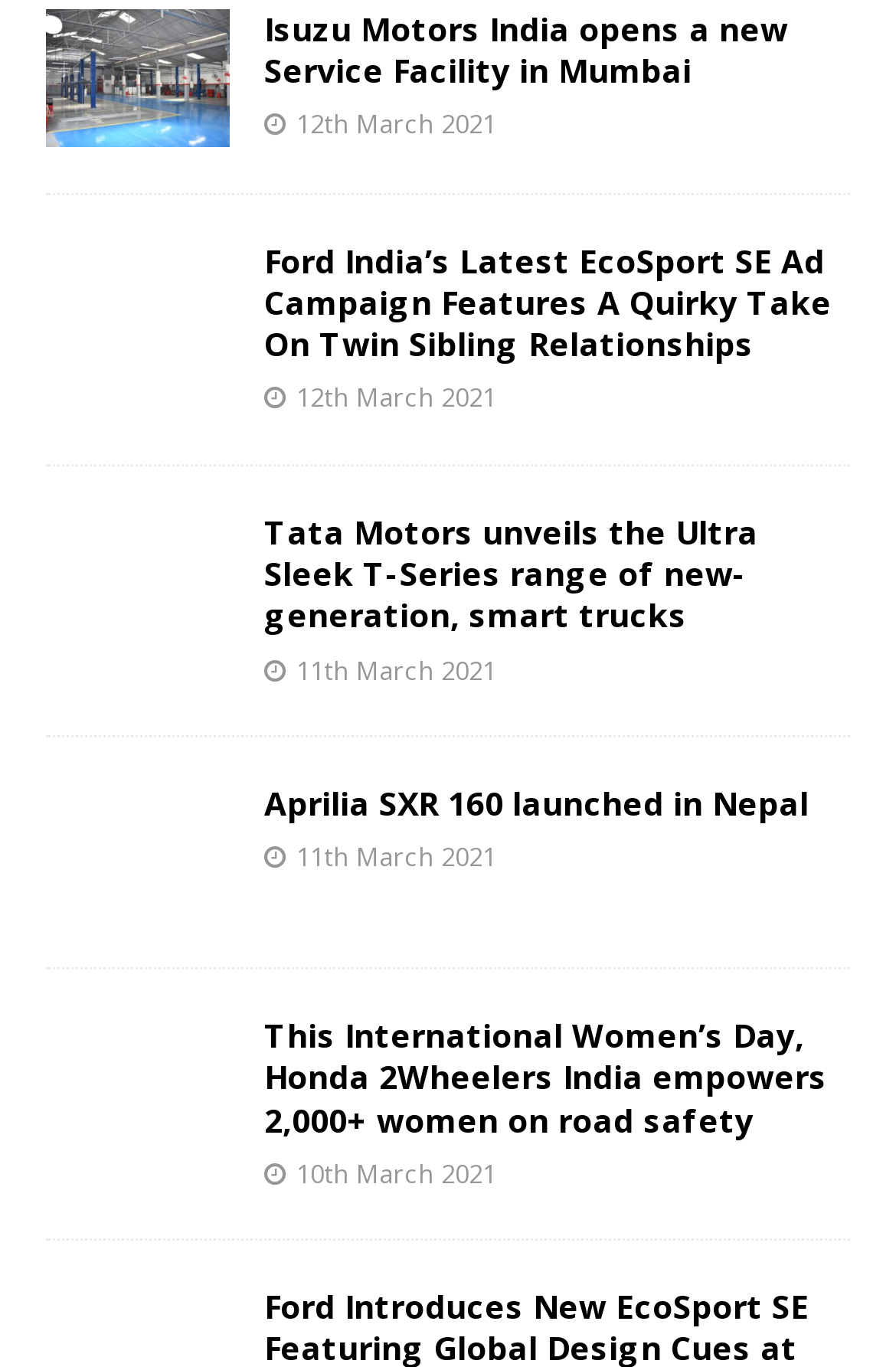Based on what you see in the screenshot, provide a thorough answer to this question: Which company is mentioned in the second news article?

By looking at the link text of the second news article, I can see that it mentions Ford India, which suggests that the company is featured in this article.